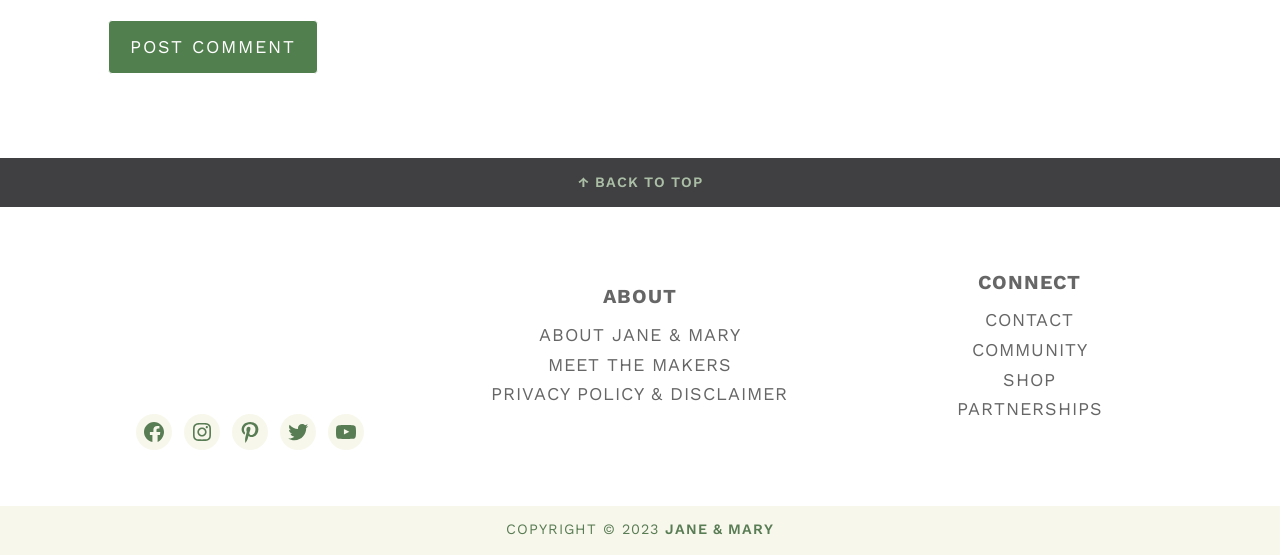Kindly determine the bounding box coordinates for the area that needs to be clicked to execute this instruction: "Visit Facebook".

[0.107, 0.747, 0.135, 0.811]